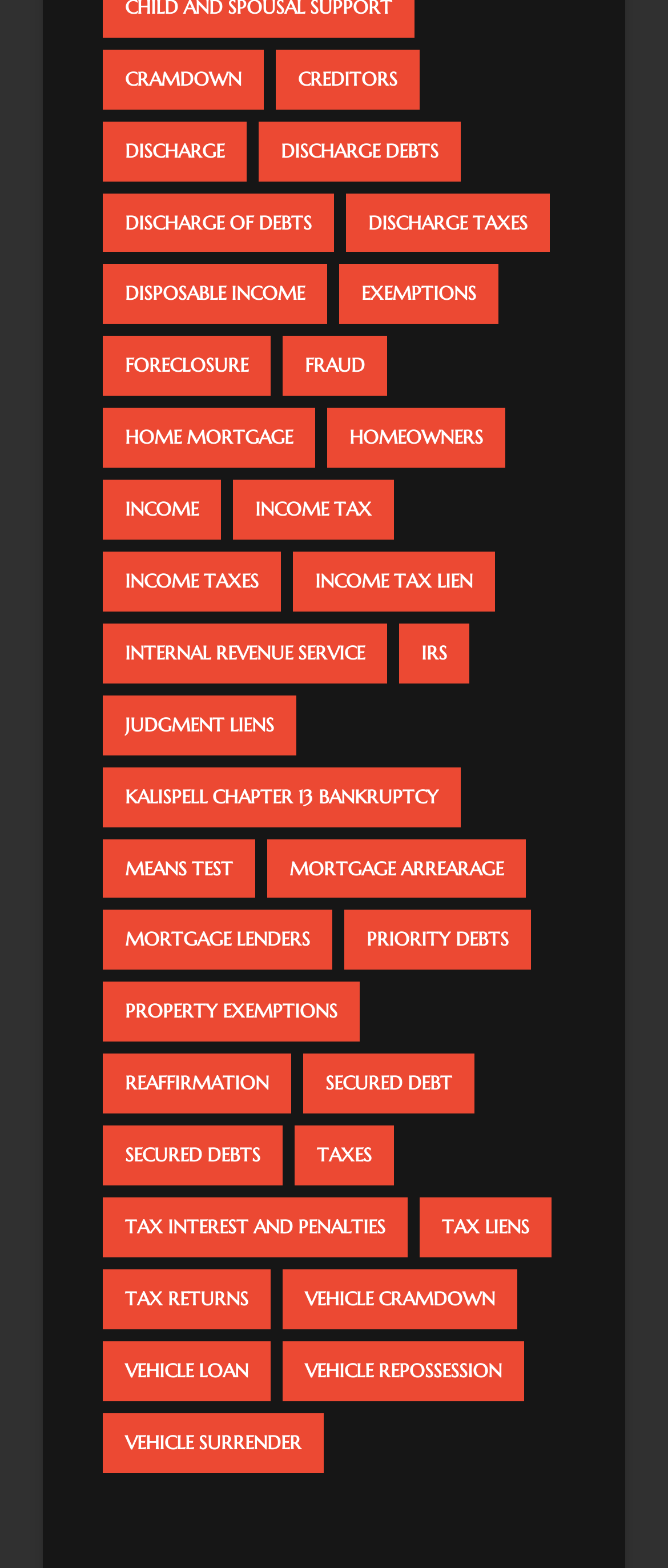Refer to the image and provide an in-depth answer to the question: 
What is the main topic of this webpage?

Based on the numerous links and static text elements on the webpage, it appears that the main topic is related to bankruptcy, with various subtopics such as discharge, creditors, exemptions, and taxes.